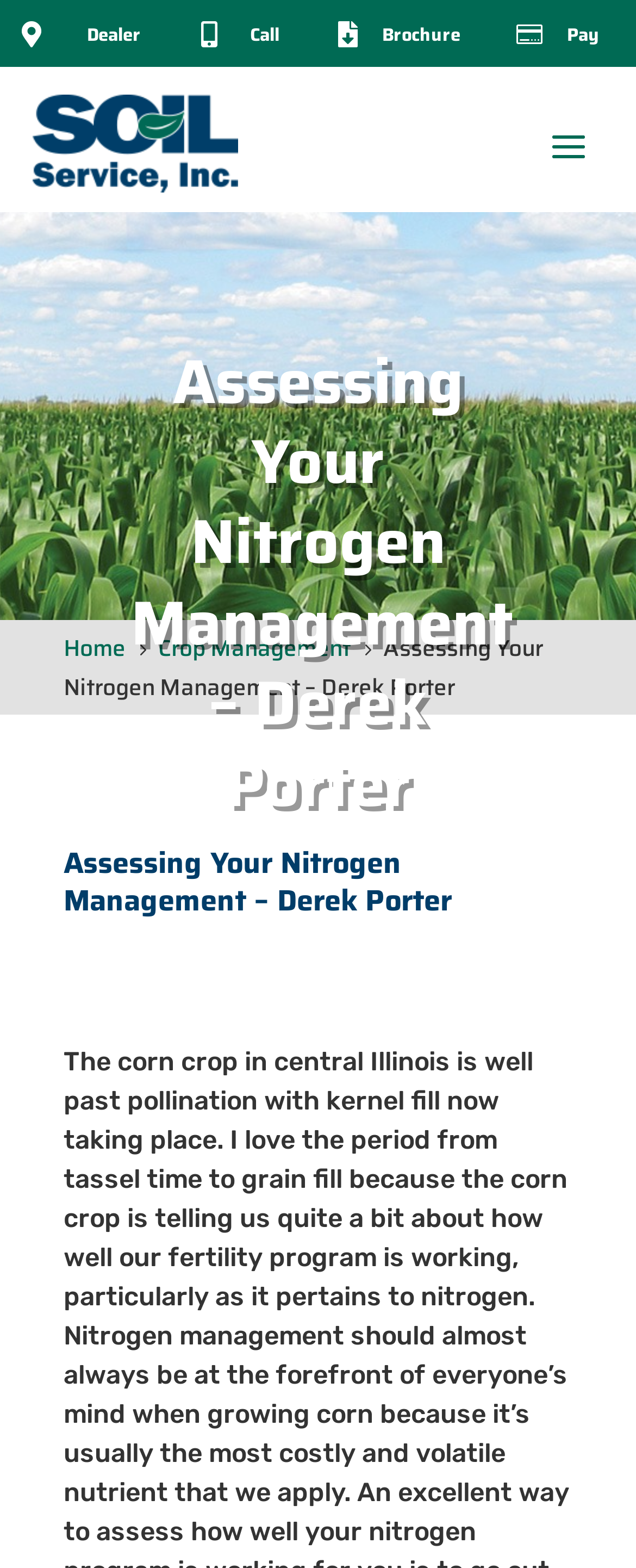Who is the author of the article?
Answer the question in as much detail as possible.

I found the author's name by reading the heading 'Assessing Your Nitrogen Management – Derek Porter', which explicitly mentions the author's name.